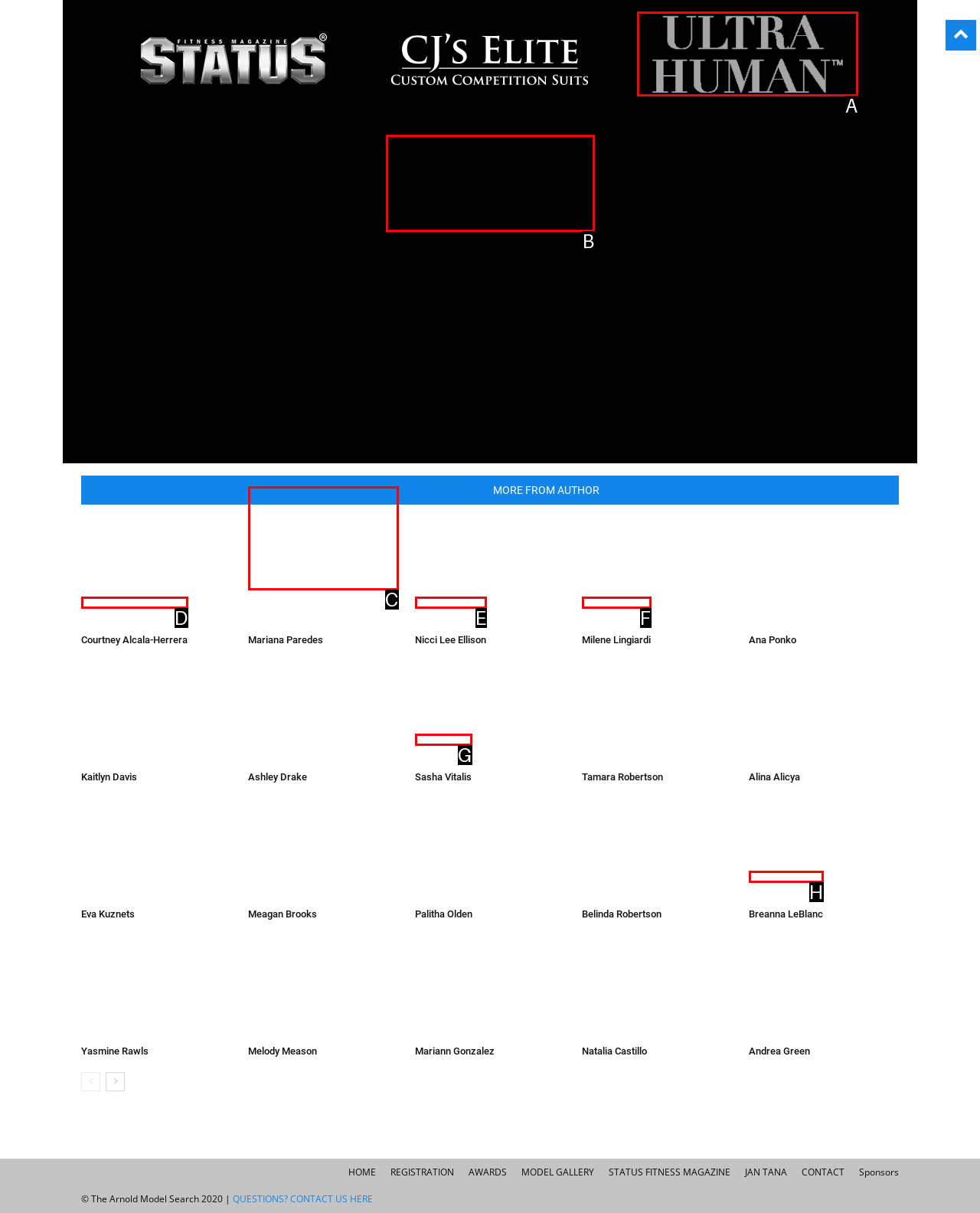Identify the correct letter of the UI element to click for this task: View Big power glass tube CO2 laser marking fast engraving machine
Respond with the letter from the listed options.

None